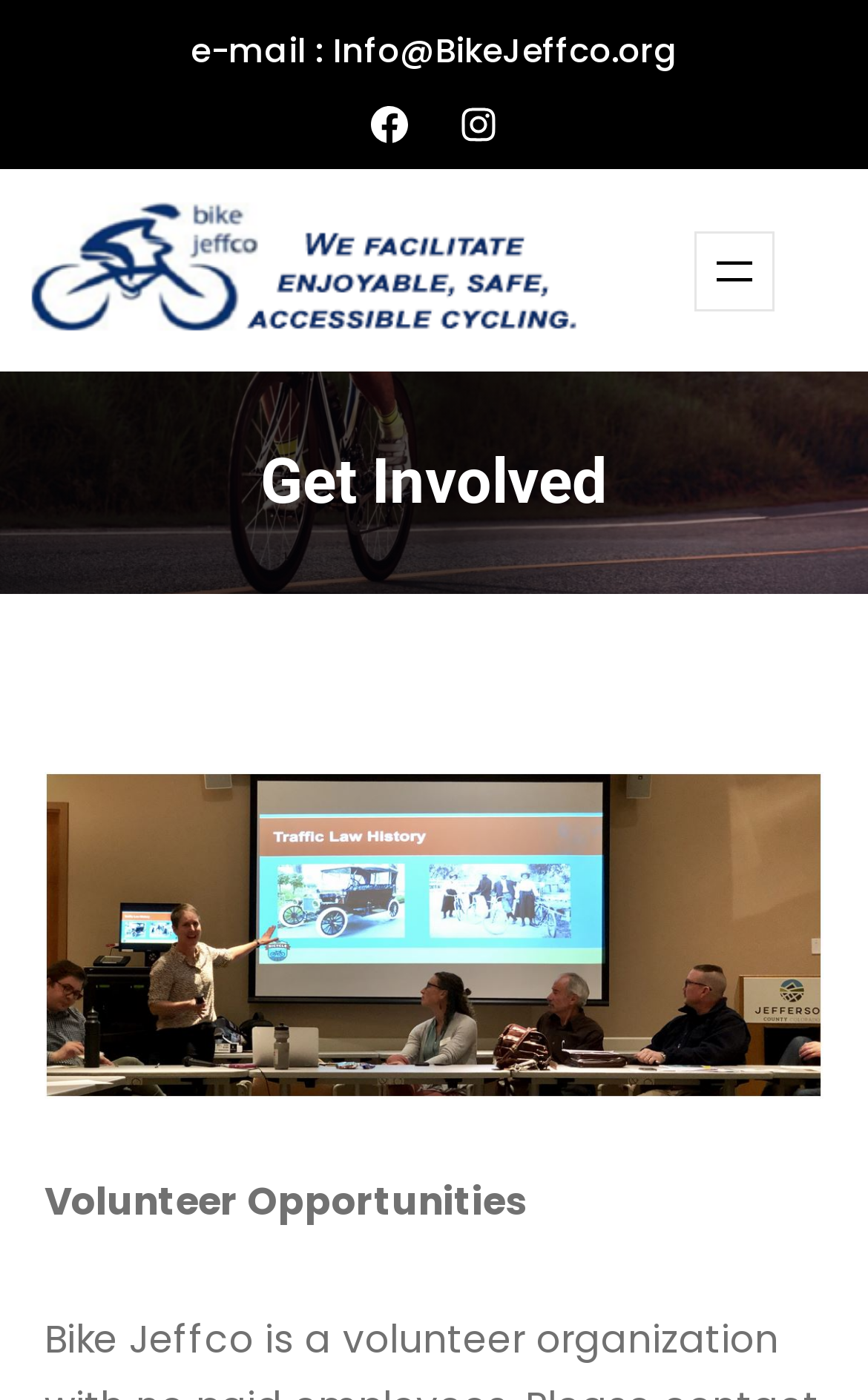What social media platforms are linked on the webpage? Examine the screenshot and reply using just one word or a brief phrase.

Facebook, Instagram